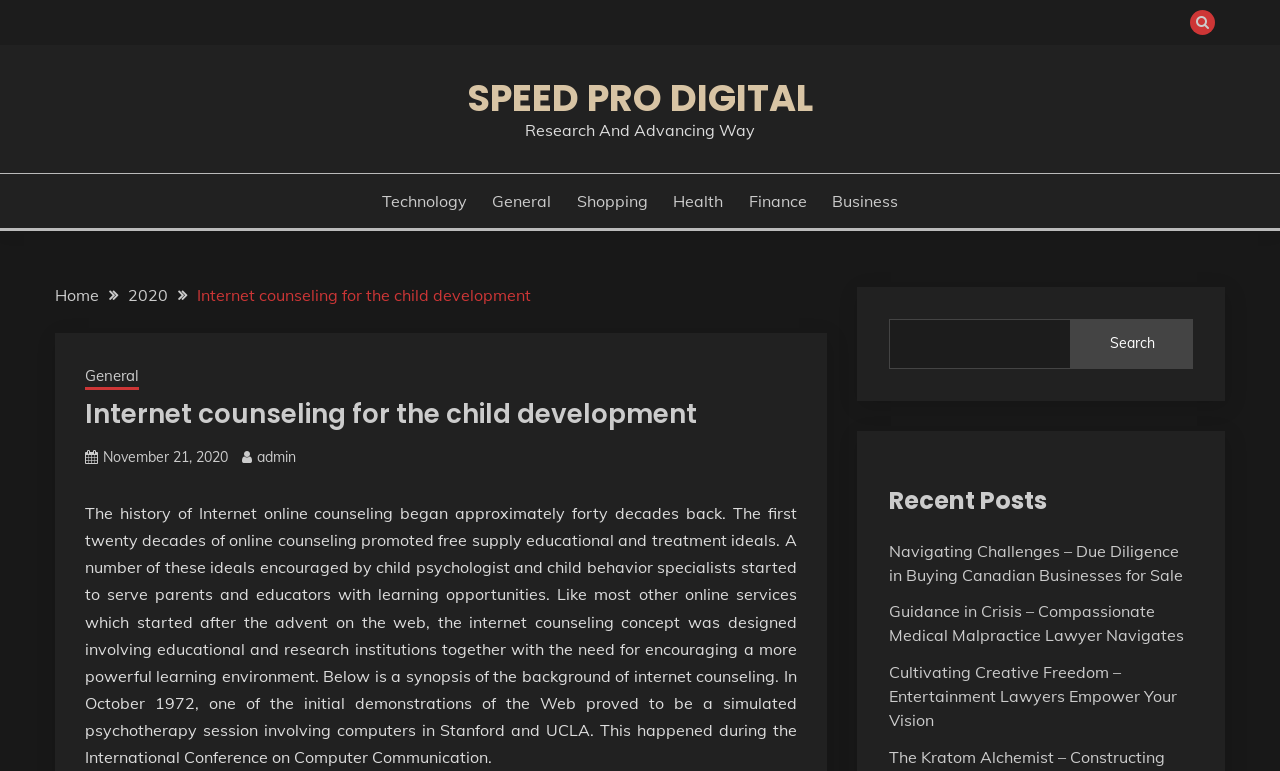Predict the bounding box coordinates of the UI element that matches this description: "parent_node: Search name="s"". The coordinates should be in the format [left, top, right, bottom] with each value between 0 and 1.

[0.694, 0.413, 0.837, 0.478]